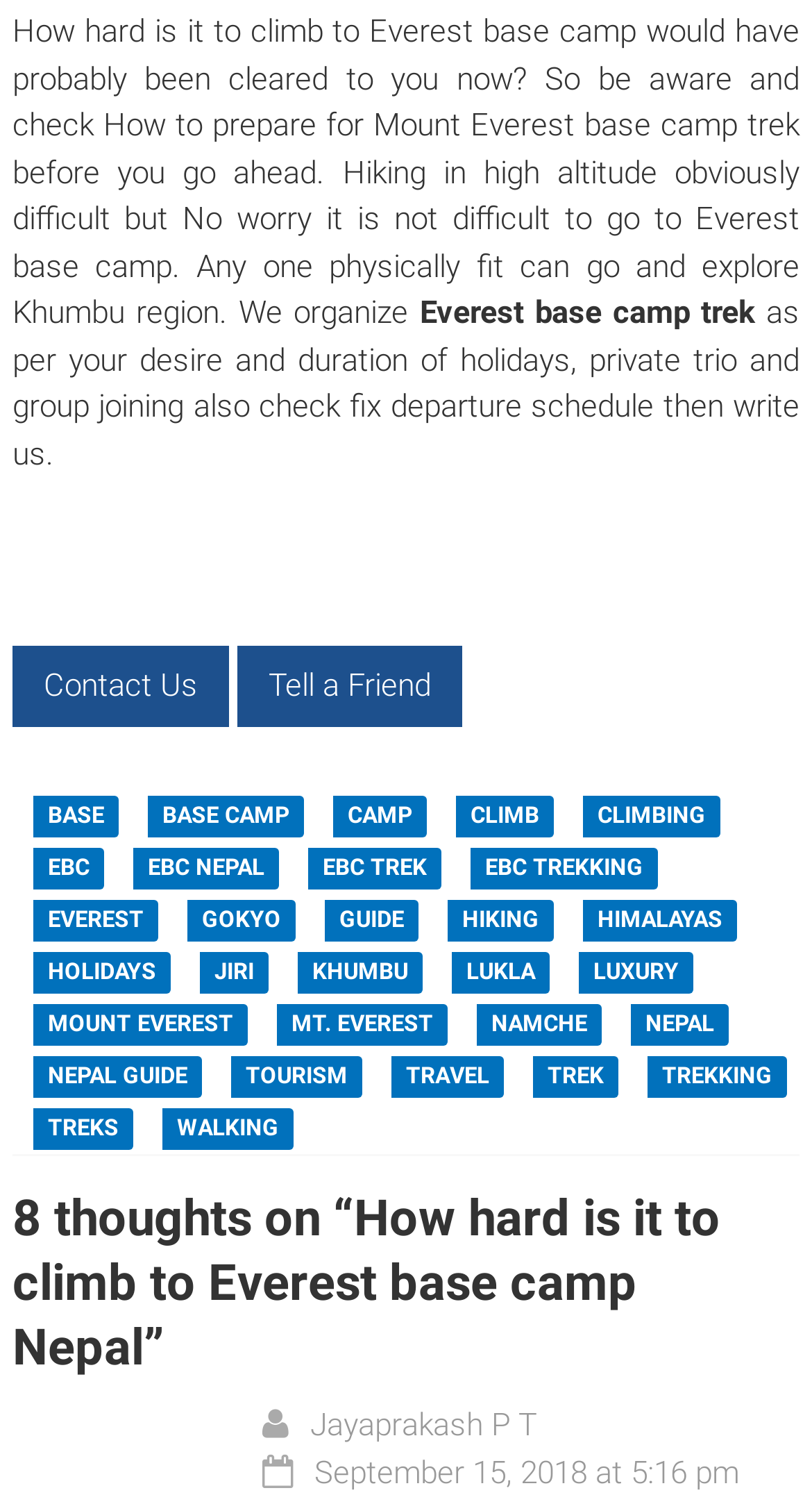Use a single word or phrase to respond to the question:
Who wrote the comment on September 15, 2018?

Jayaprakash P T